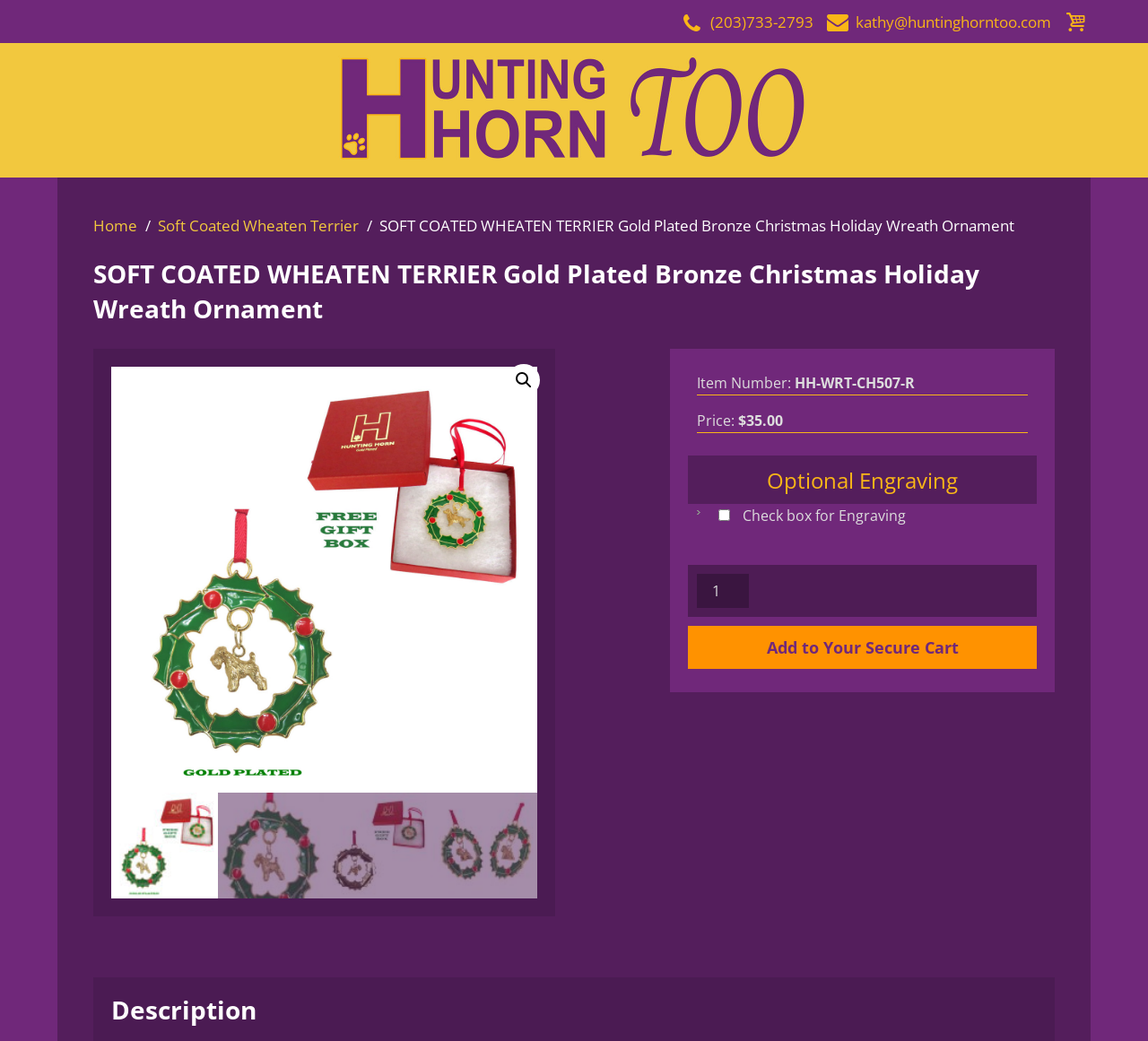Craft a detailed narrative of the webpage's structure and content.

This webpage appears to be an e-commerce product page for a Soft Coated Wheaten Terrier Gold Plated Bronze Christmas Holiday Wreath Ornament. At the top of the page, there are three links: a phone number, an email address, and a social media icon. Below these links, there are two skip navigation links, one for primary navigation and one for main content.

The main content area begins with a heading that reads "Hunting Horn Too" and features a logo image. Below this, there is a navigation section with breadcrumbs, including links to the home page and the Soft Coated Wheaten Terrier category. The product title, "SOFT COATED WHEATEN TERRIER Gold Plated Bronze Christmas Holiday Wreath Ornament", is displayed prominently.

On the left side of the page, there is a search icon and a product image gallery featuring four images of the ornament. Below the gallery, there are details about the product, including the item number, price ($35.00), and an optional engraving feature. A checkbox allows customers to select engraving, and a spin button enables them to adjust the quantity of the product.

To the right of the product details, there is an "Add to Your Secure Cart" button. At the bottom of the page, there is a description section with a heading that reads "Description". The meta description mentions that the ornament is made of bronze with gold plating and enamel, ensuring beautiful durability.